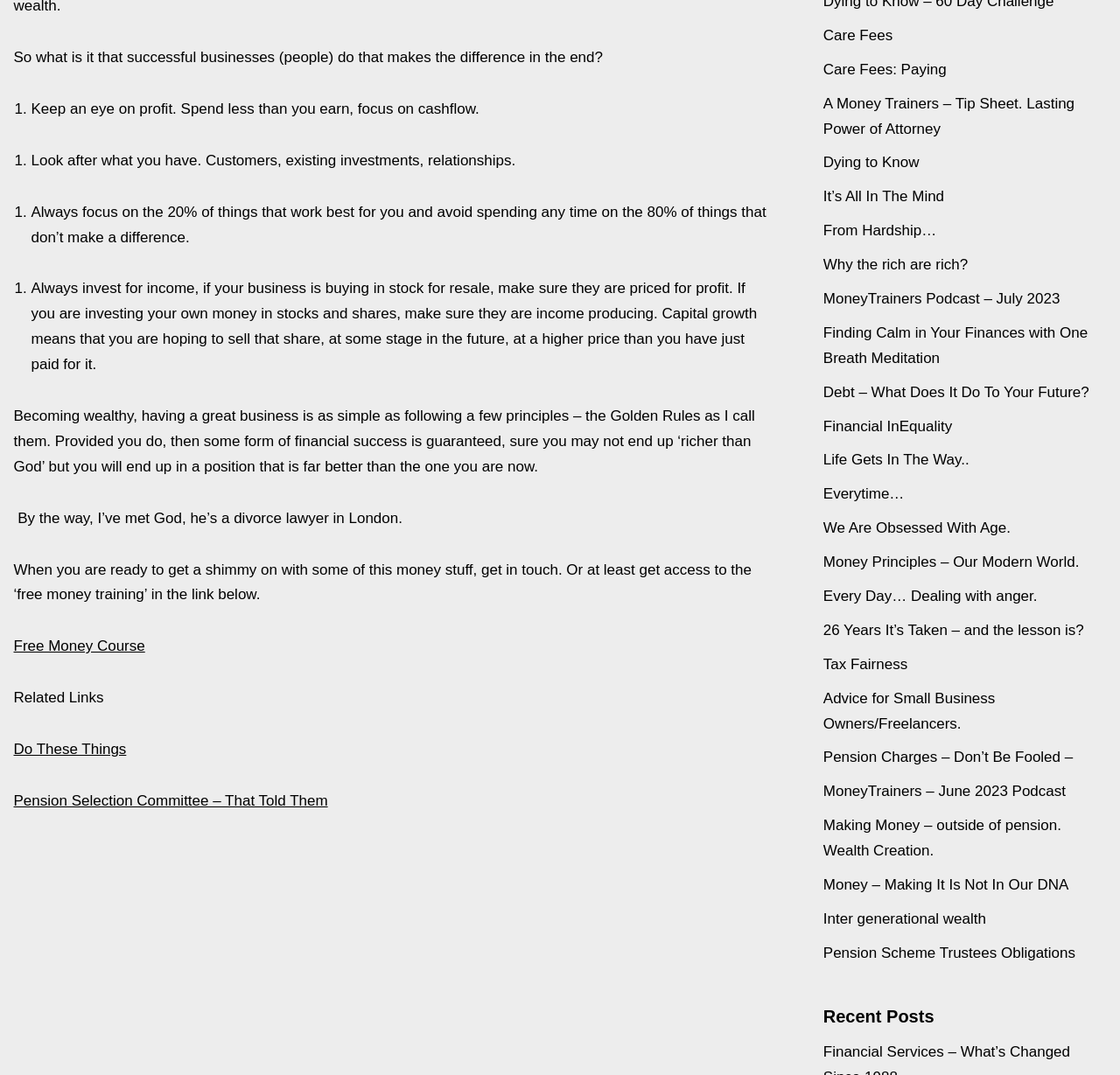Identify the bounding box coordinates necessary to click and complete the given instruction: "Check 'Recent Posts'".

[0.735, 0.936, 0.834, 0.954]